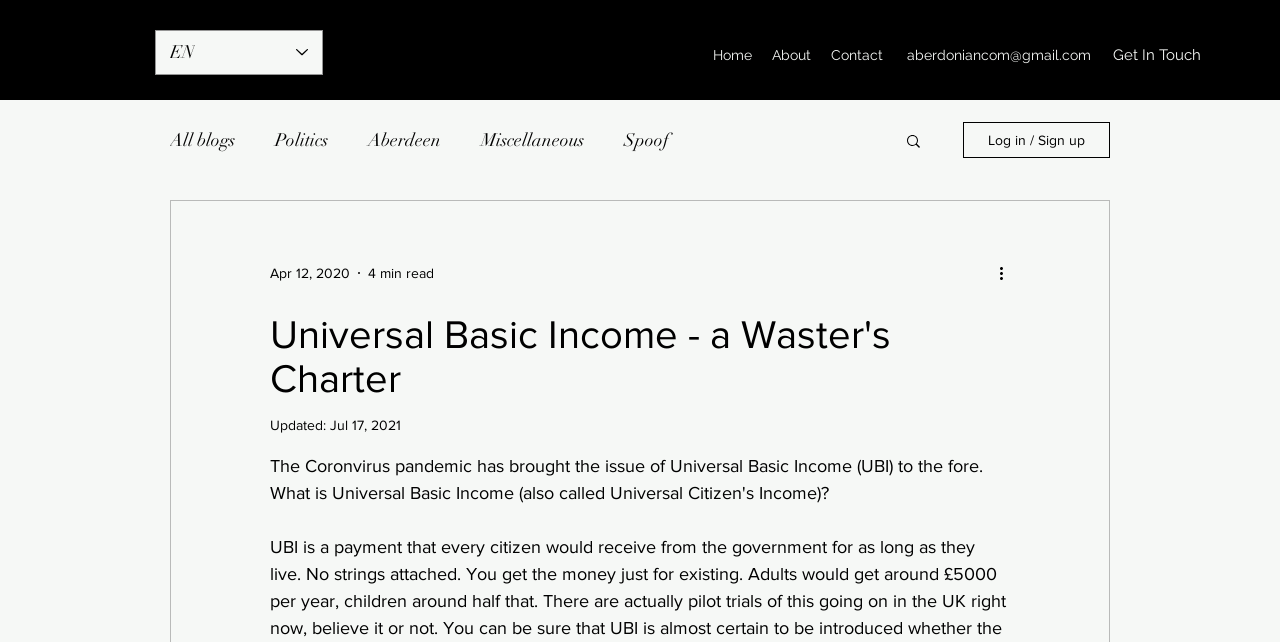Locate the bounding box coordinates of the element to click to perform the following action: 'Log in or sign up'. The coordinates should be given as four float values between 0 and 1, in the form of [left, top, right, bottom].

[0.752, 0.19, 0.867, 0.246]